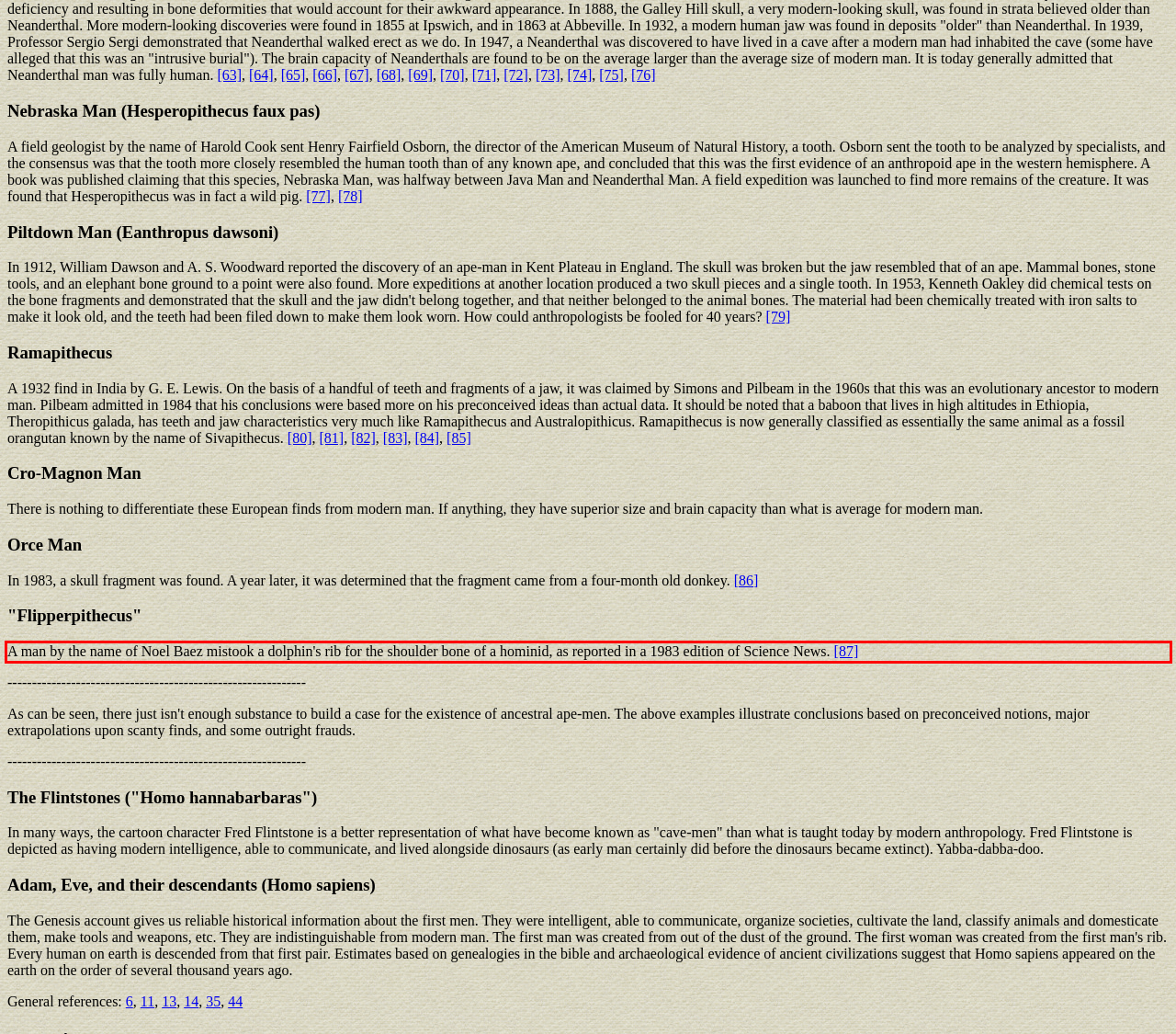In the given screenshot, locate the red bounding box and extract the text content from within it.

A man by the name of Noel Baez mistook a dolphin's rib for the shoulder bone of a hominid, as reported in a 1983 edition of Science News. [87]